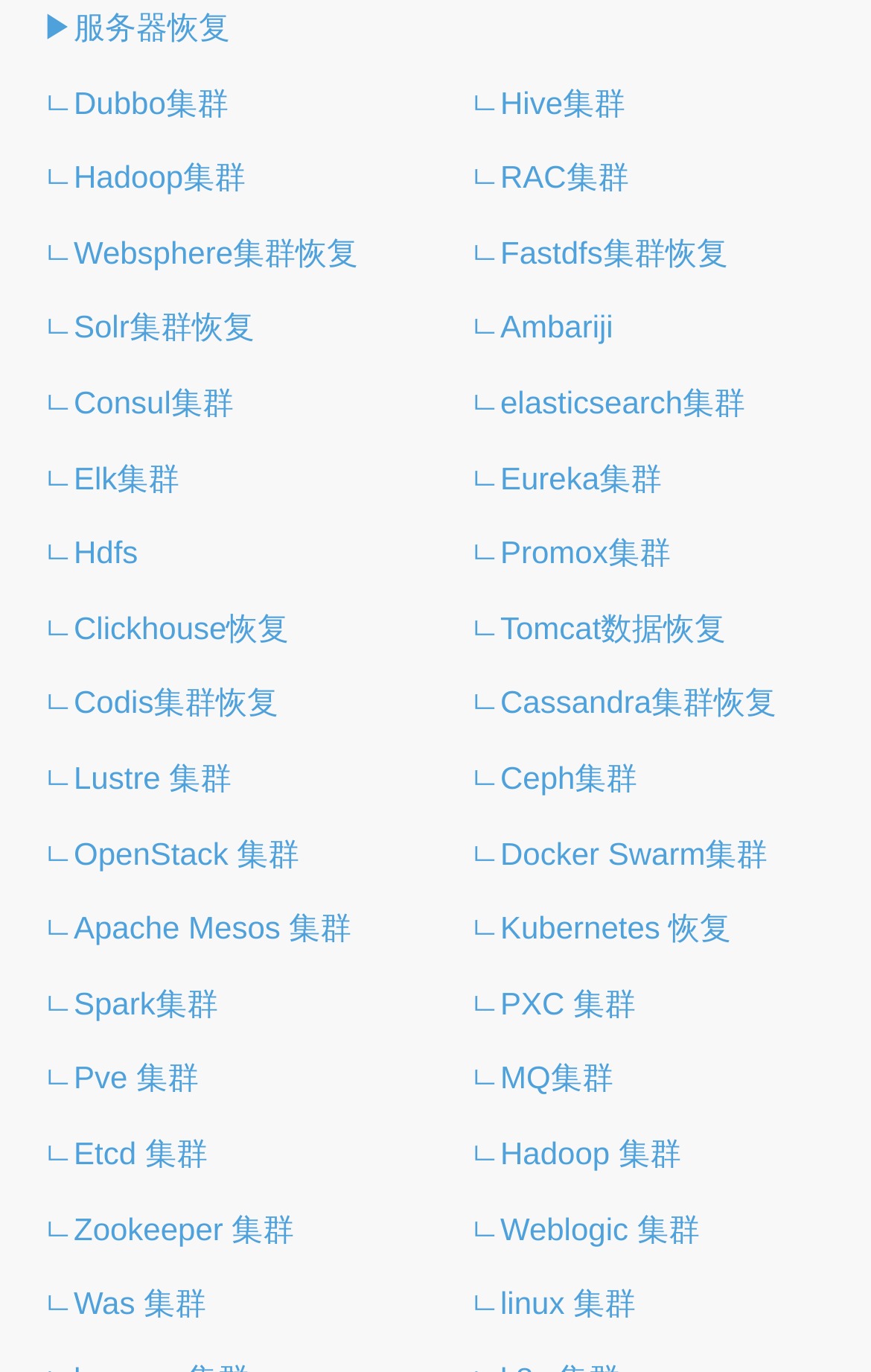Provide the bounding box coordinates of the UI element this sentence describes: "ㄴApache Mesos 集群".

[0.049, 0.663, 0.404, 0.689]